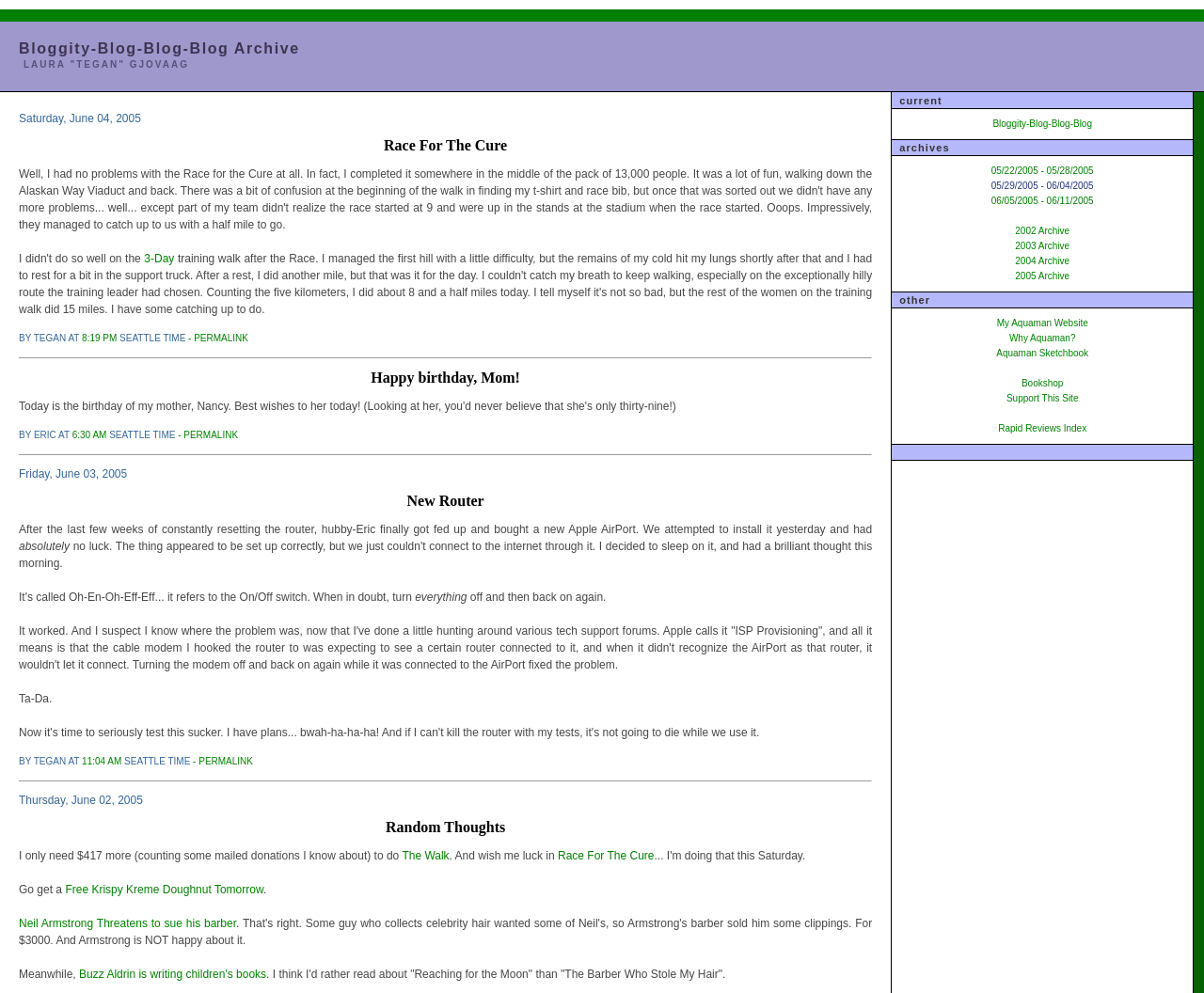Show the bounding box coordinates for the element that needs to be clicked to execute the following instruction: "Click on '3-Day'". Provide the coordinates in the form of four float numbers between 0 and 1, i.e., [left, top, right, bottom].

[0.12, 0.254, 0.145, 0.267]